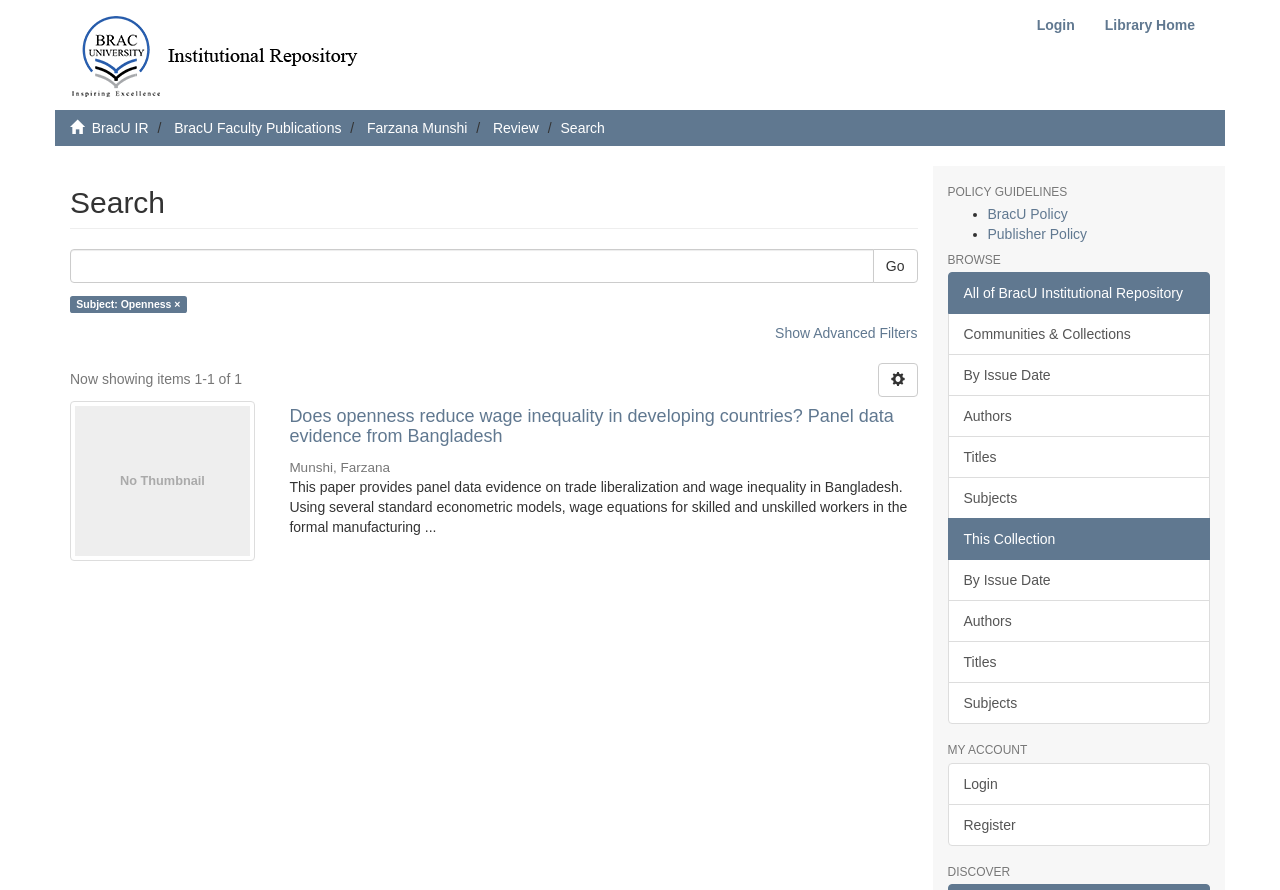Please identify the bounding box coordinates of the element I should click to complete this instruction: 'Show Advanced Filters'. The coordinates should be given as four float numbers between 0 and 1, like this: [left, top, right, bottom].

[0.606, 0.365, 0.717, 0.383]